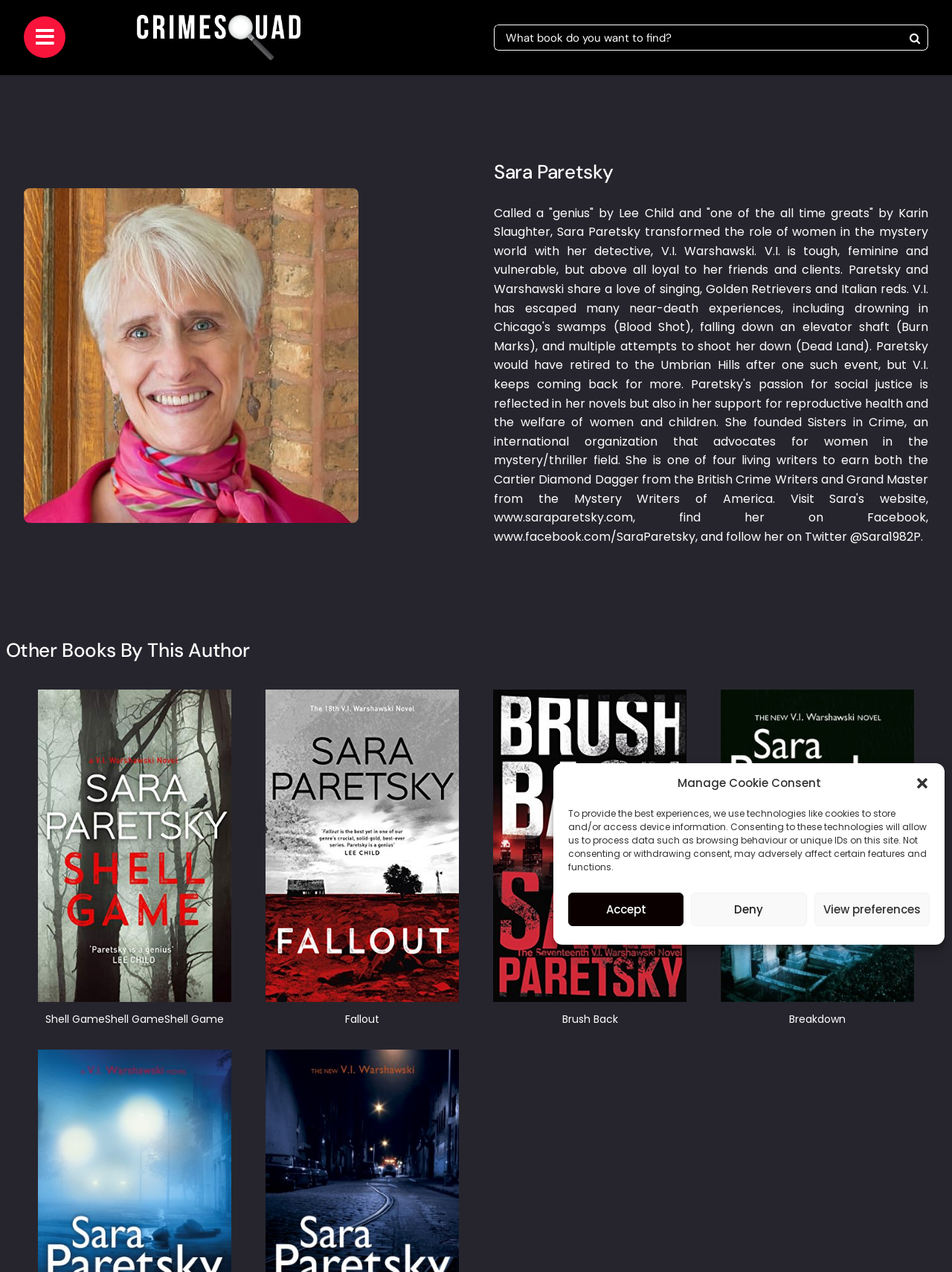Identify the bounding box coordinates of the region that should be clicked to execute the following instruction: "Click on the book 'Shell Game'".

[0.04, 0.543, 0.243, 0.56]